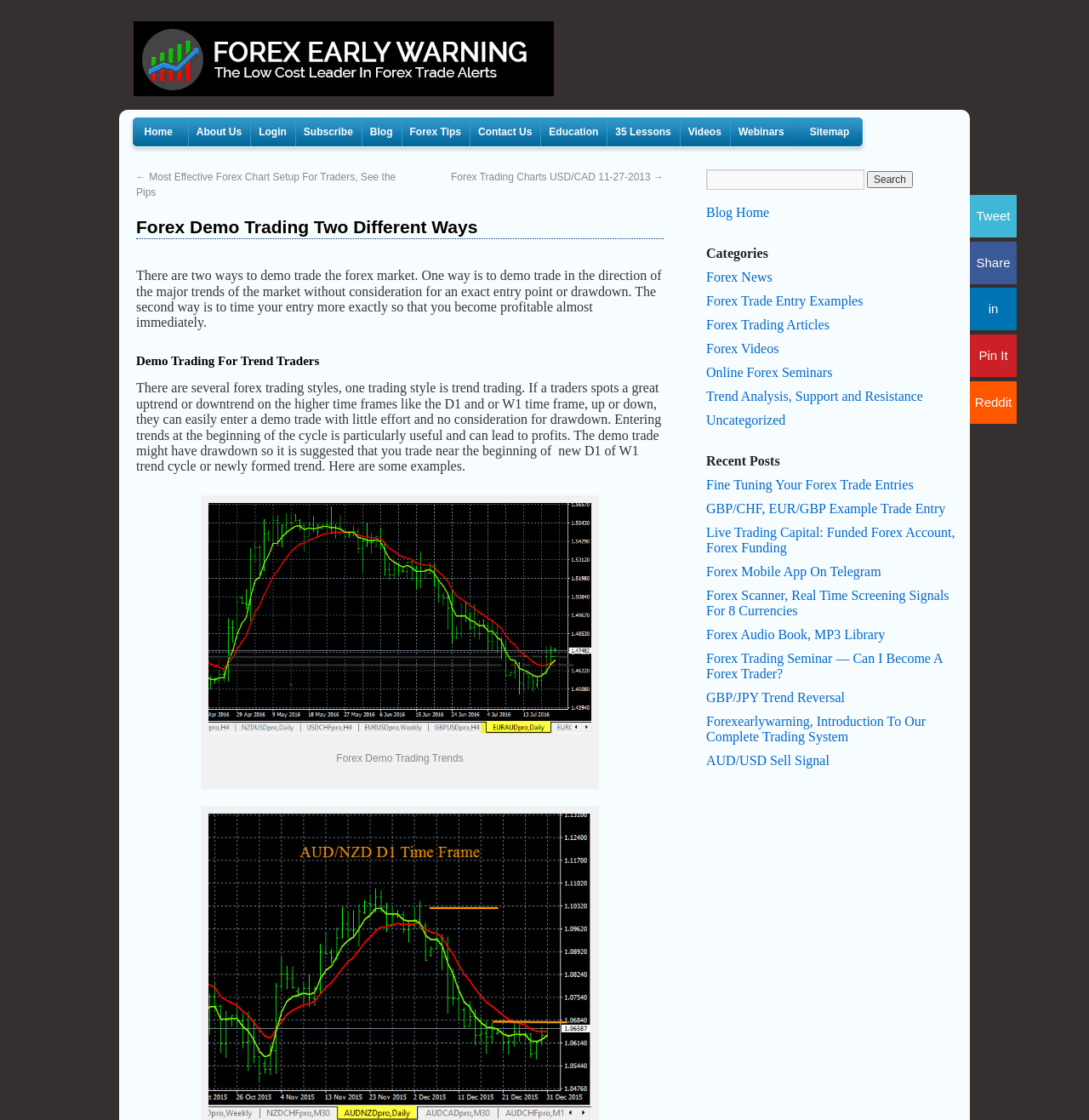Respond to the question below with a single word or phrase: What is the topic of the article 'Fine Tuning Your Forex Trade Entries'?

Forex trade entries